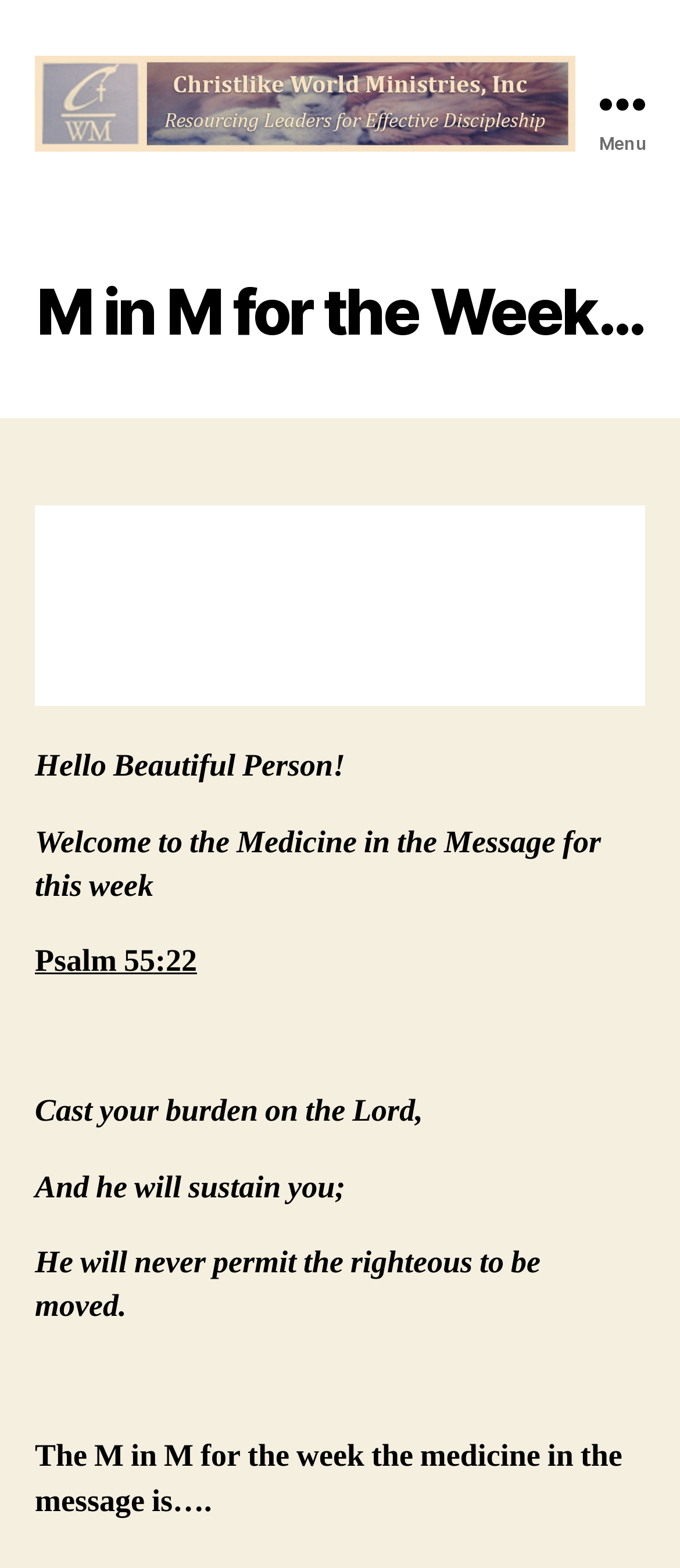What is the message for the week?
Look at the webpage screenshot and answer the question with a detailed explanation.

I found the answer by reading the static text elements, which appear to be a biblical passage. The message for the week seems to be 'Cast your burden on the Lord, And he will sustain you; He will never permit the righteous to be moved.' However, I shortened the answer to the most relevant part, which is 'Cast your burden on the Lord'.